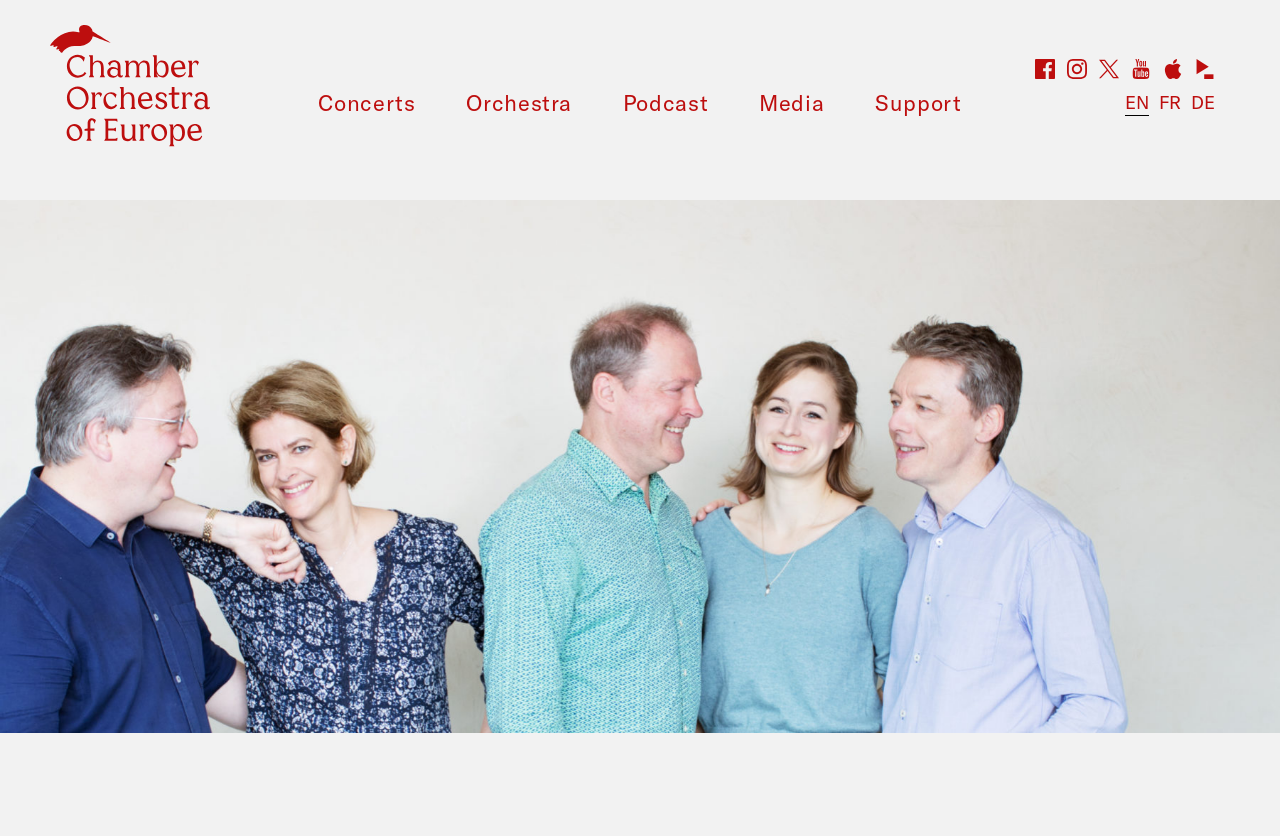How many menu items are available on the top navigation bar?
Based on the screenshot, provide your answer in one word or phrase.

6